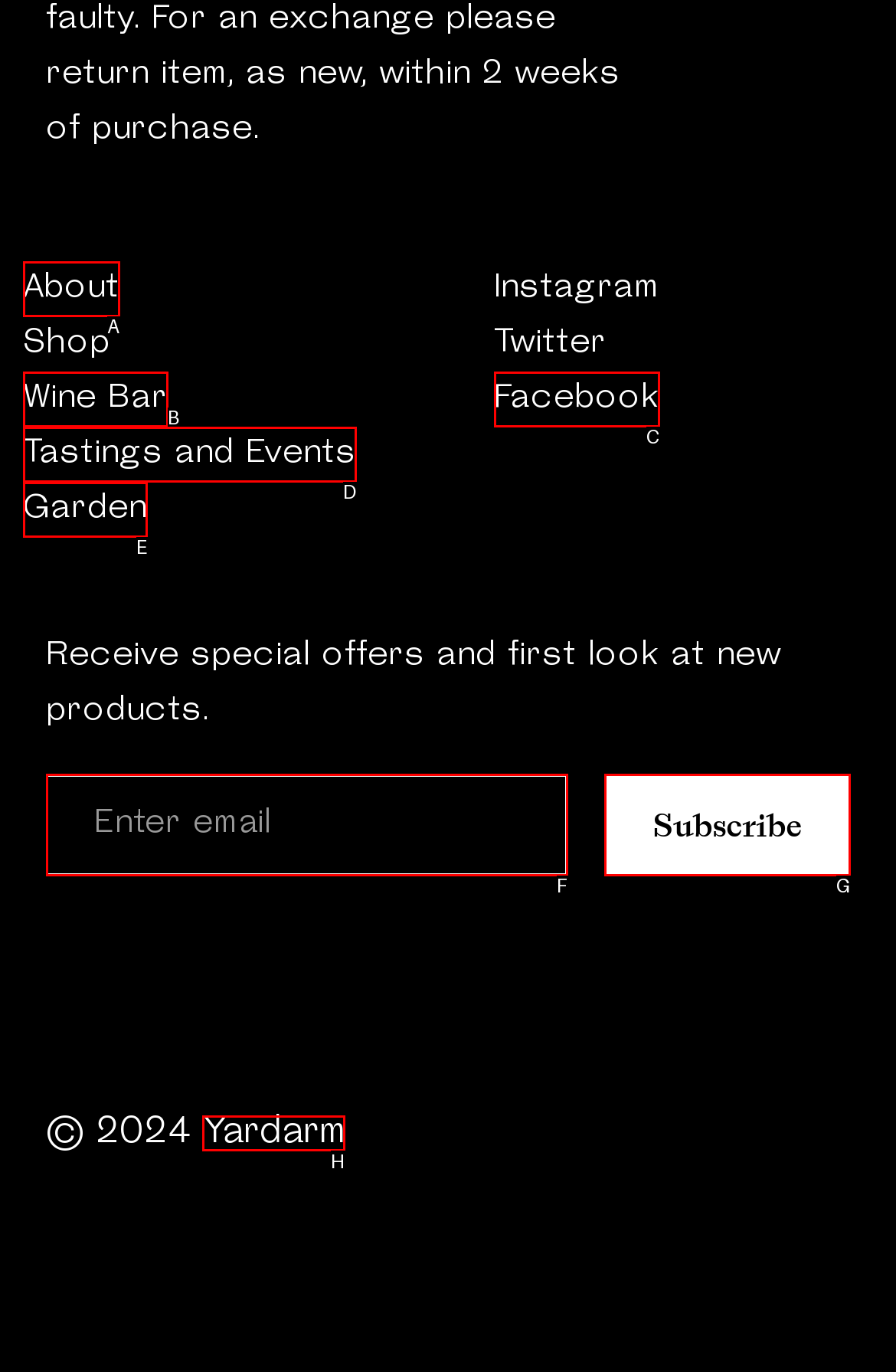Determine which HTML element should be clicked to carry out the following task: Go to Yardarm website Respond with the letter of the appropriate option.

H